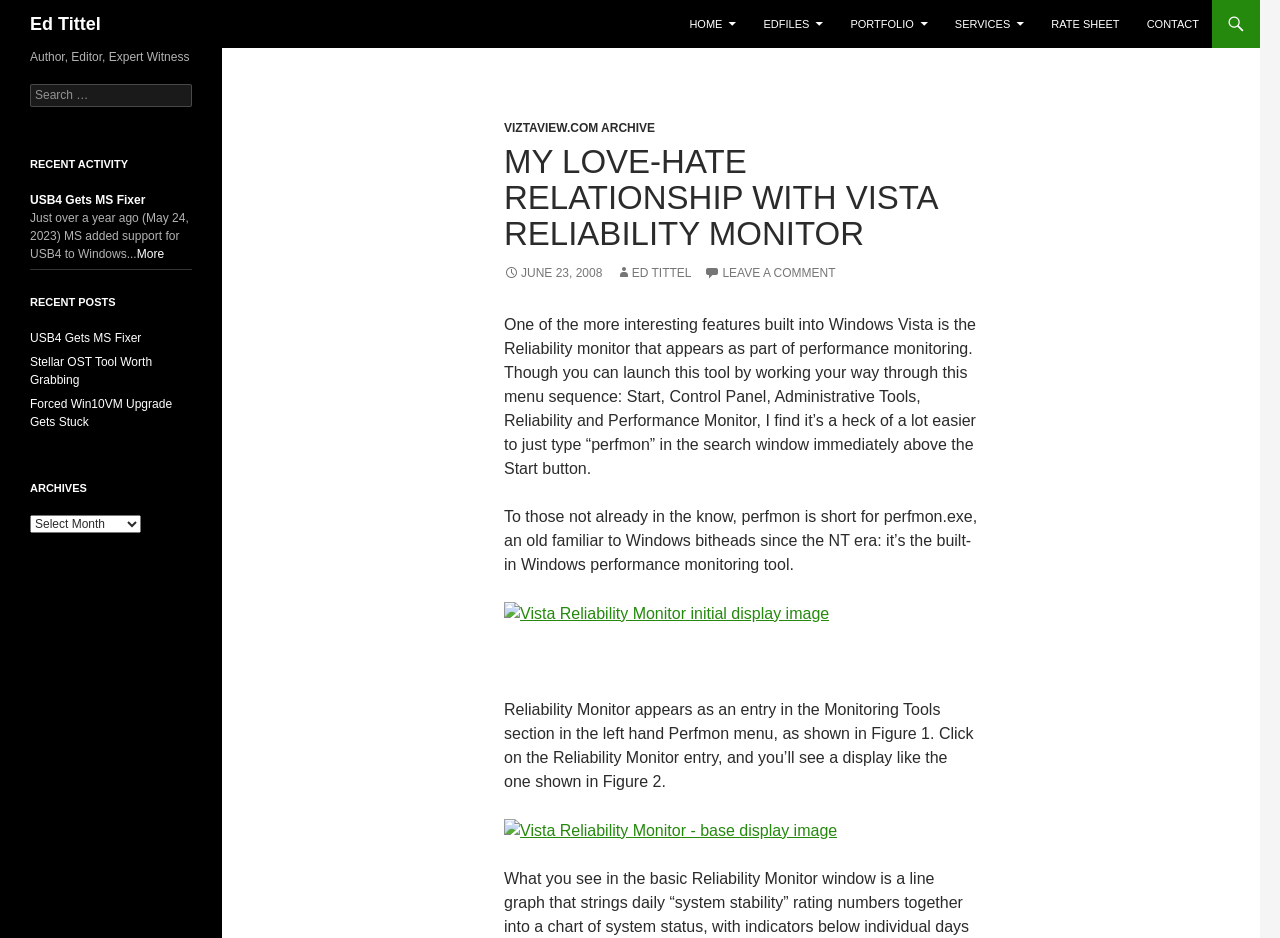Extract the bounding box coordinates for the UI element described by the text: "June 23, 2008". The coordinates should be in the form of [left, top, right, bottom] with values between 0 and 1.

[0.394, 0.284, 0.471, 0.299]